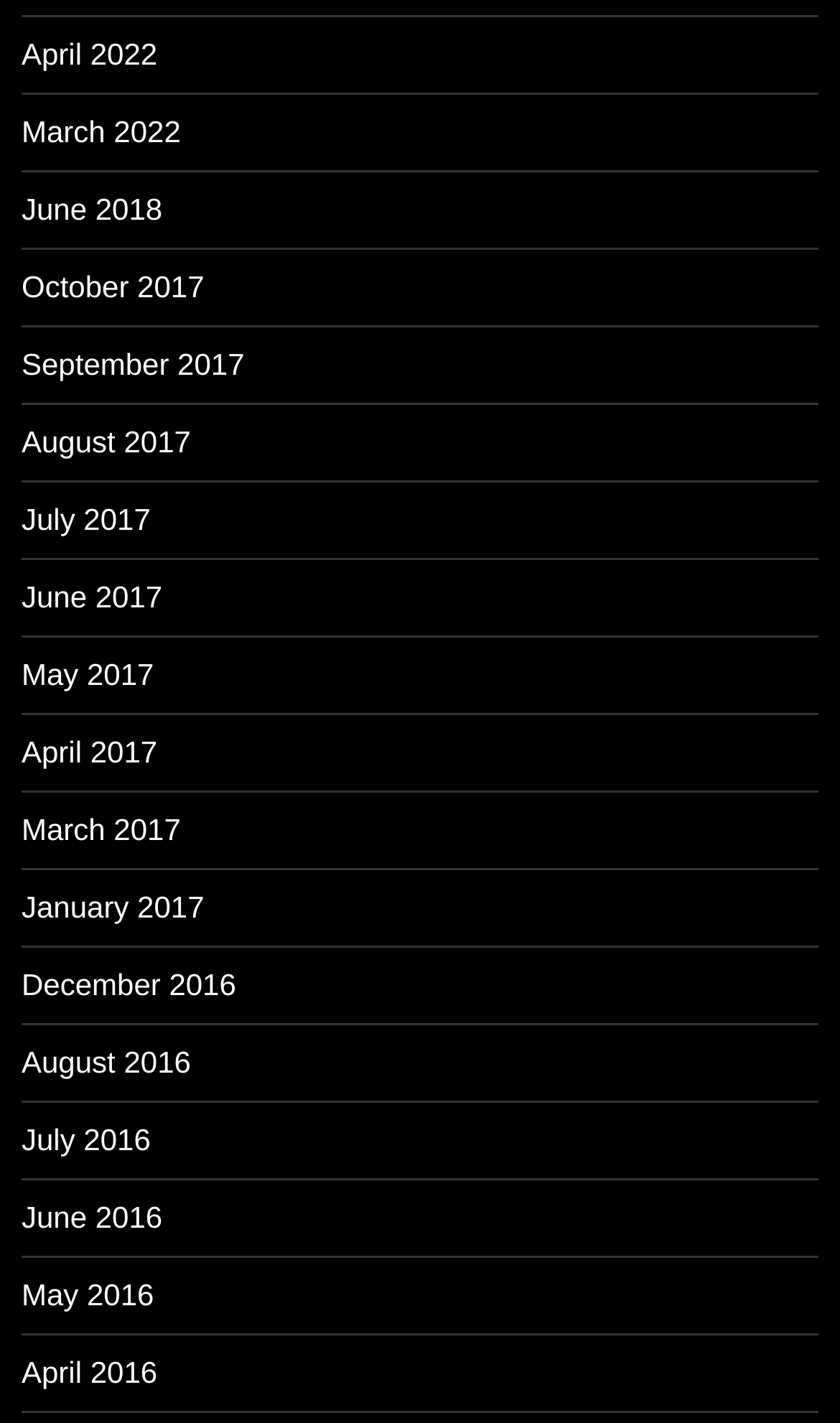Provide a brief response using a word or short phrase to this question:
What is the latest month available on this webpage?

April 2022